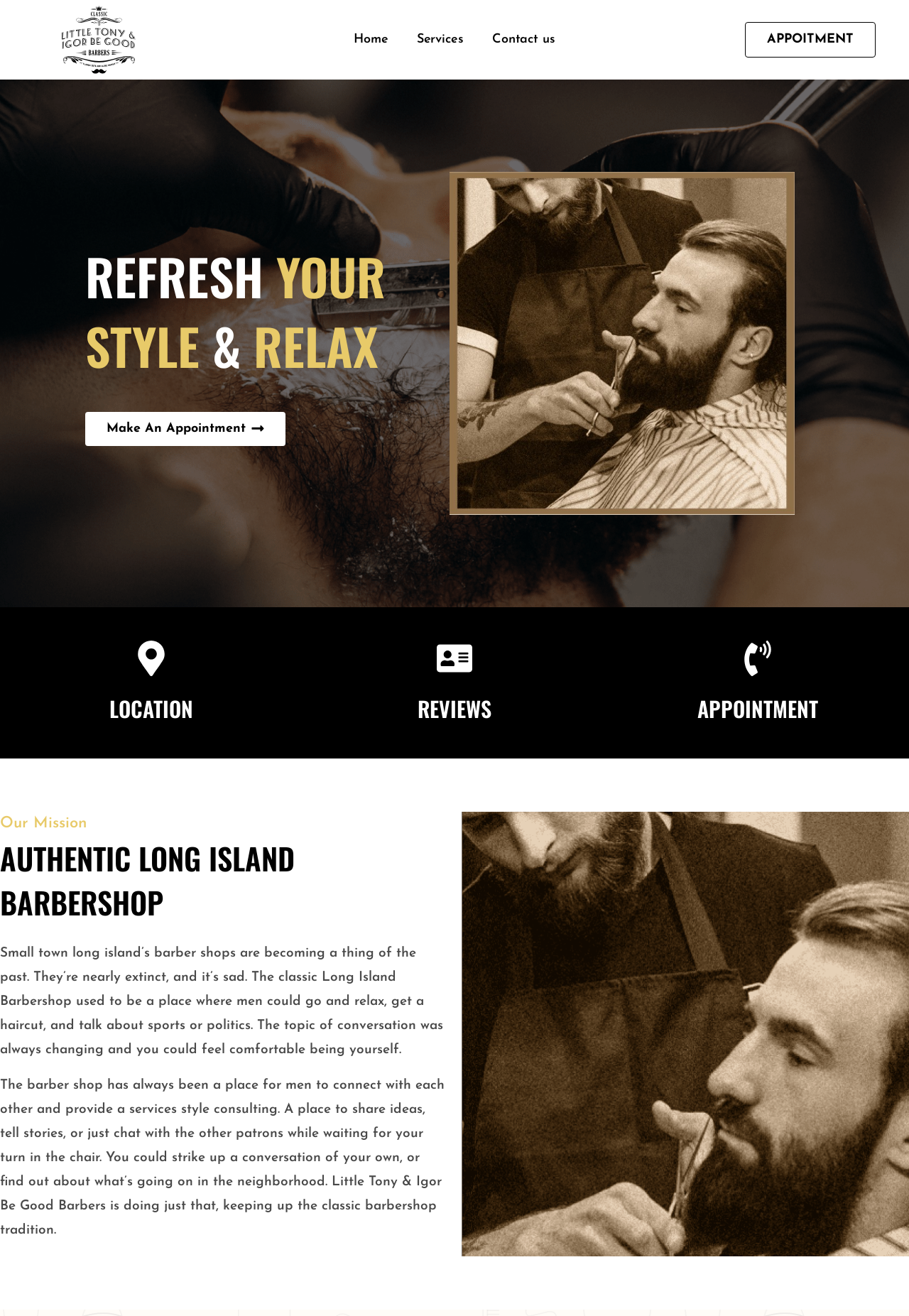Locate the bounding box of the UI element described by: "Make An Appointment" in the given webpage screenshot.

[0.094, 0.313, 0.314, 0.339]